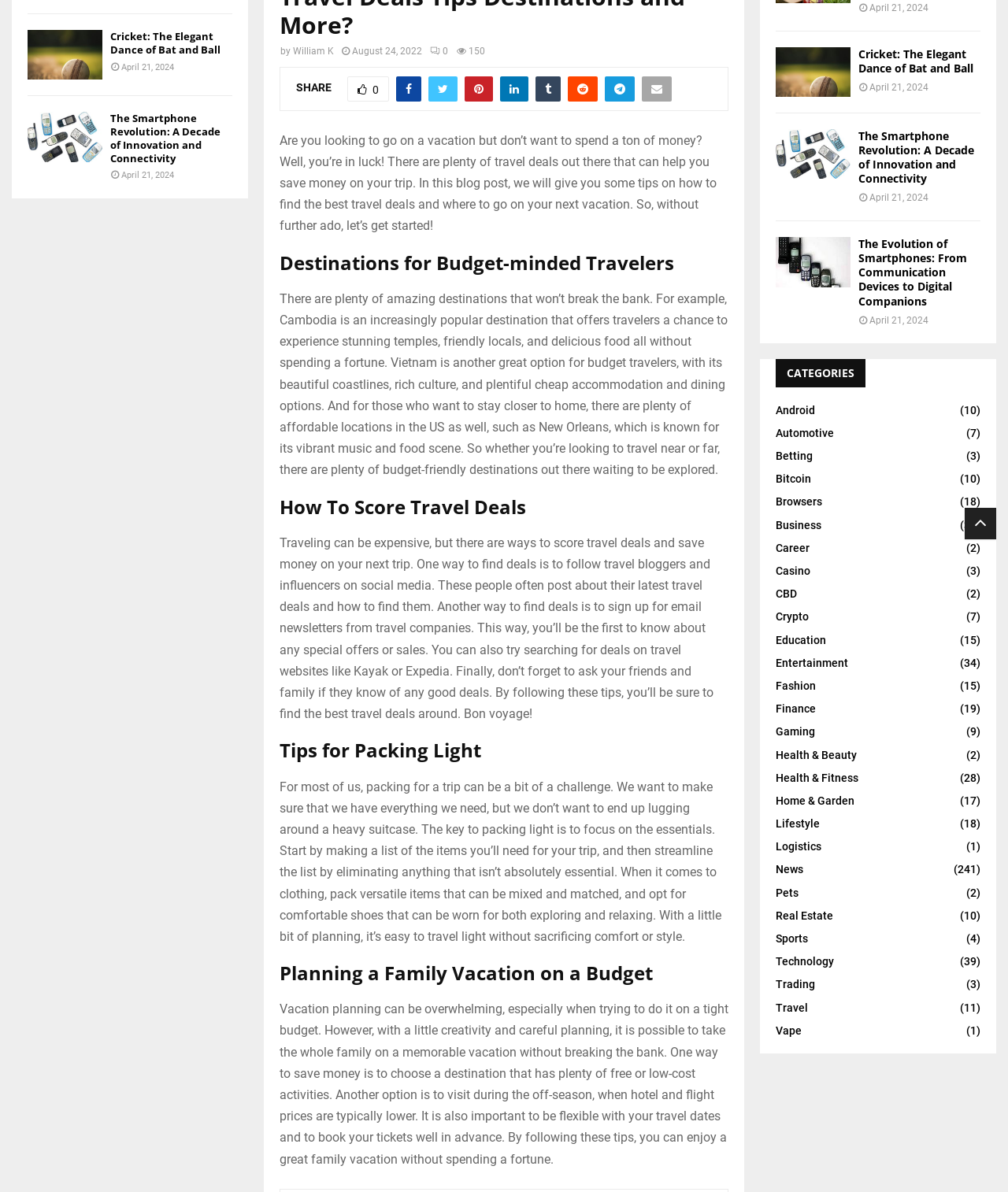Return the bounding box coordinates of the UI element that corresponds to this description: "Health & Beauty (2)". The coordinates must be given as four float numbers in the range of 0 and 1, [left, top, right, bottom].

[0.77, 0.628, 0.85, 0.638]